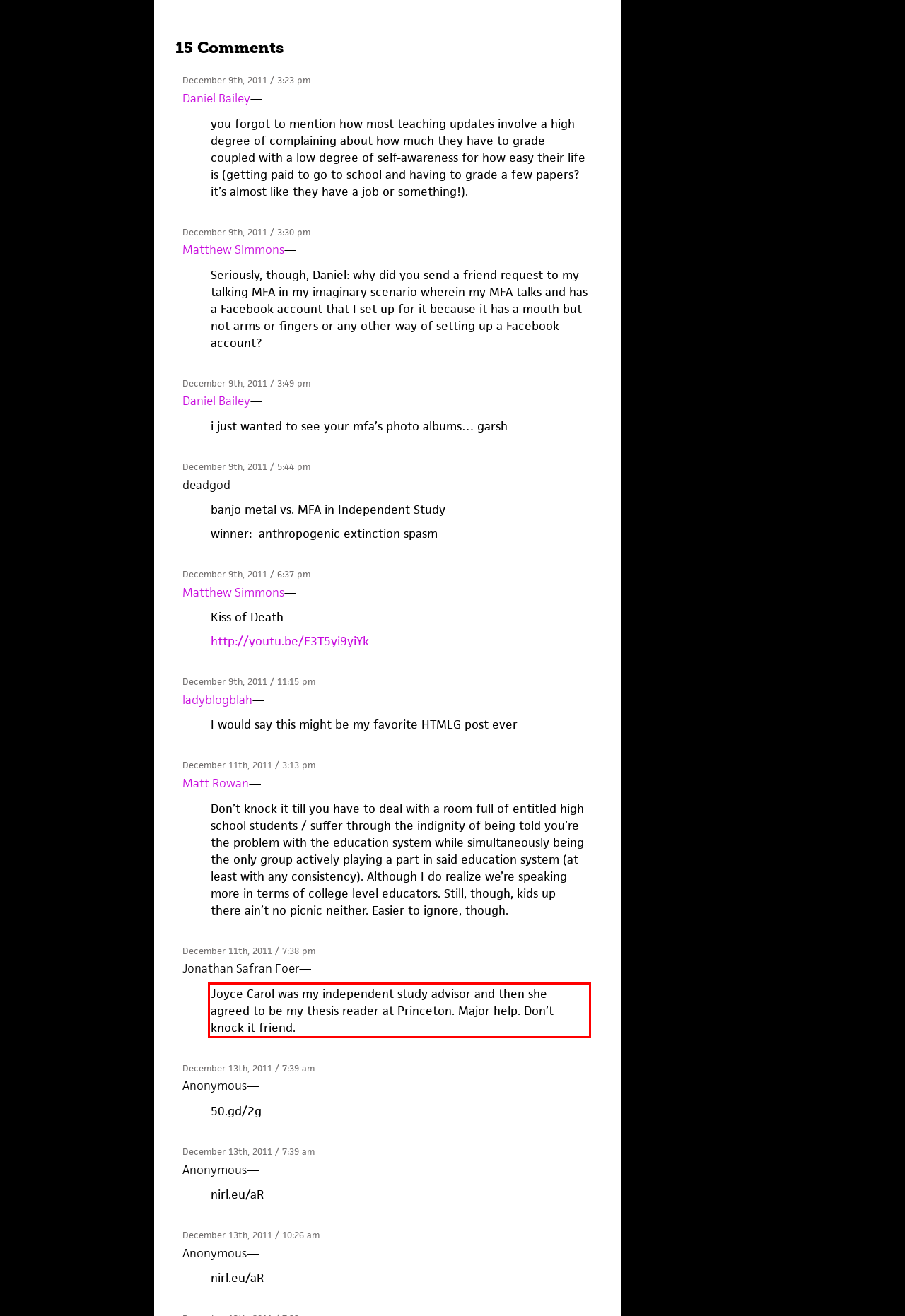Perform OCR on the text inside the red-bordered box in the provided screenshot and output the content.

Joyce Carol was my independent study advisor and then she agreed to be my thesis reader at Princeton. Major help. Don’t knock it friend.